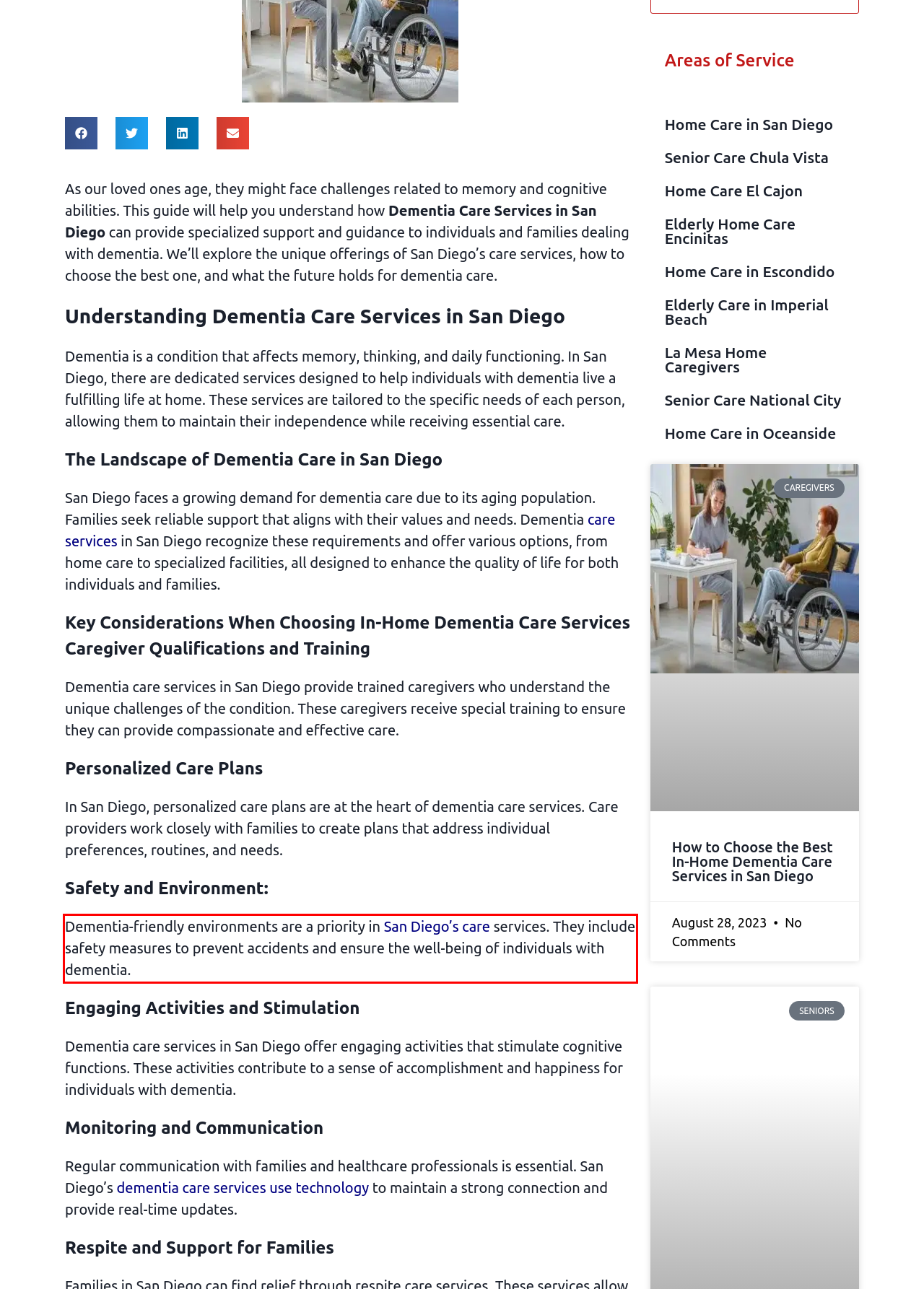Examine the webpage screenshot and use OCR to recognize and output the text within the red bounding box.

Dementia-friendly environments are a priority in San Diego’s care services. They include safety measures to prevent accidents and ensure the well-being of individuals with dementia.